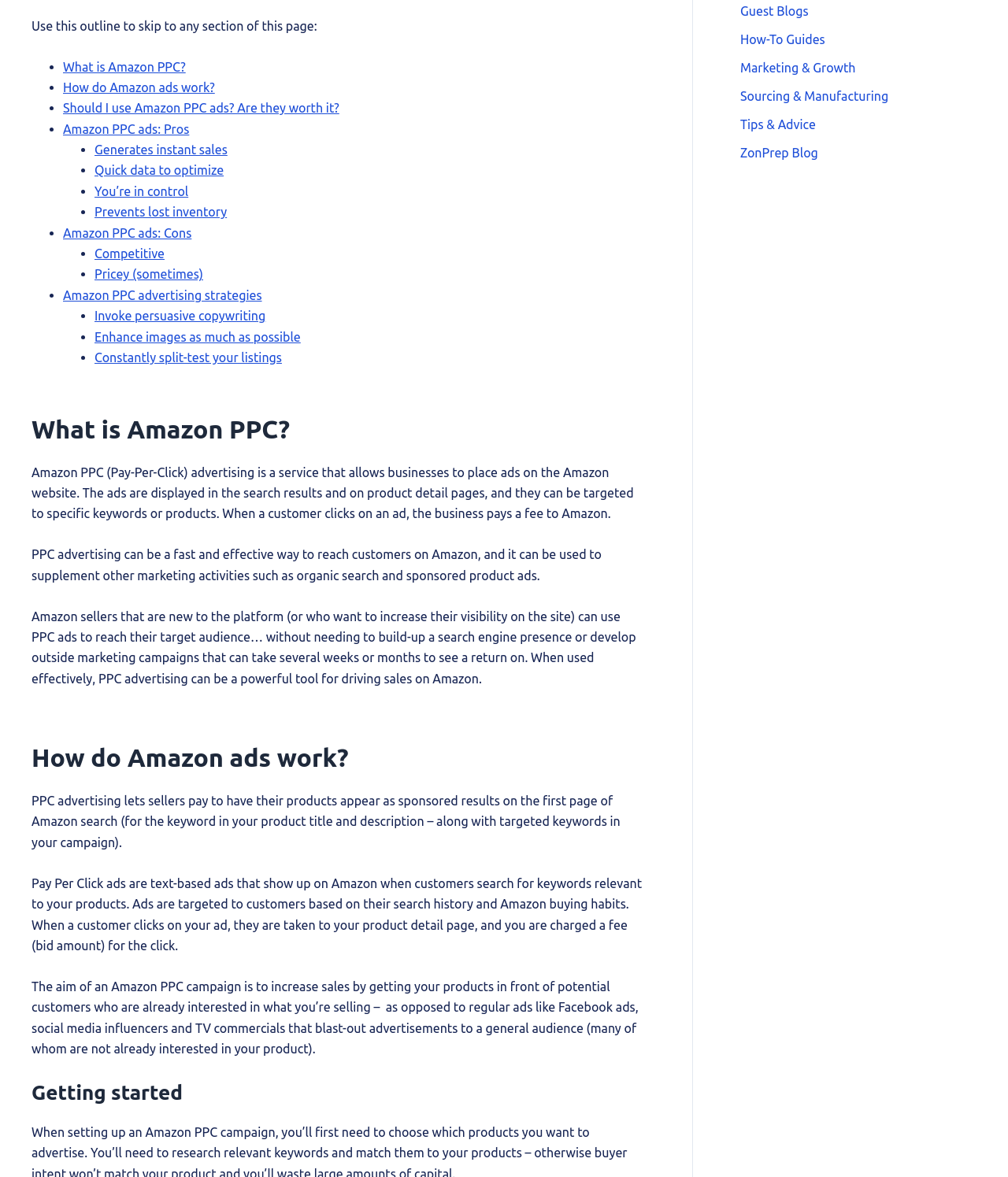Identify the bounding box for the UI element described as: "Competitive". Ensure the coordinates are four float numbers between 0 and 1, formatted as [left, top, right, bottom].

[0.094, 0.209, 0.163, 0.221]